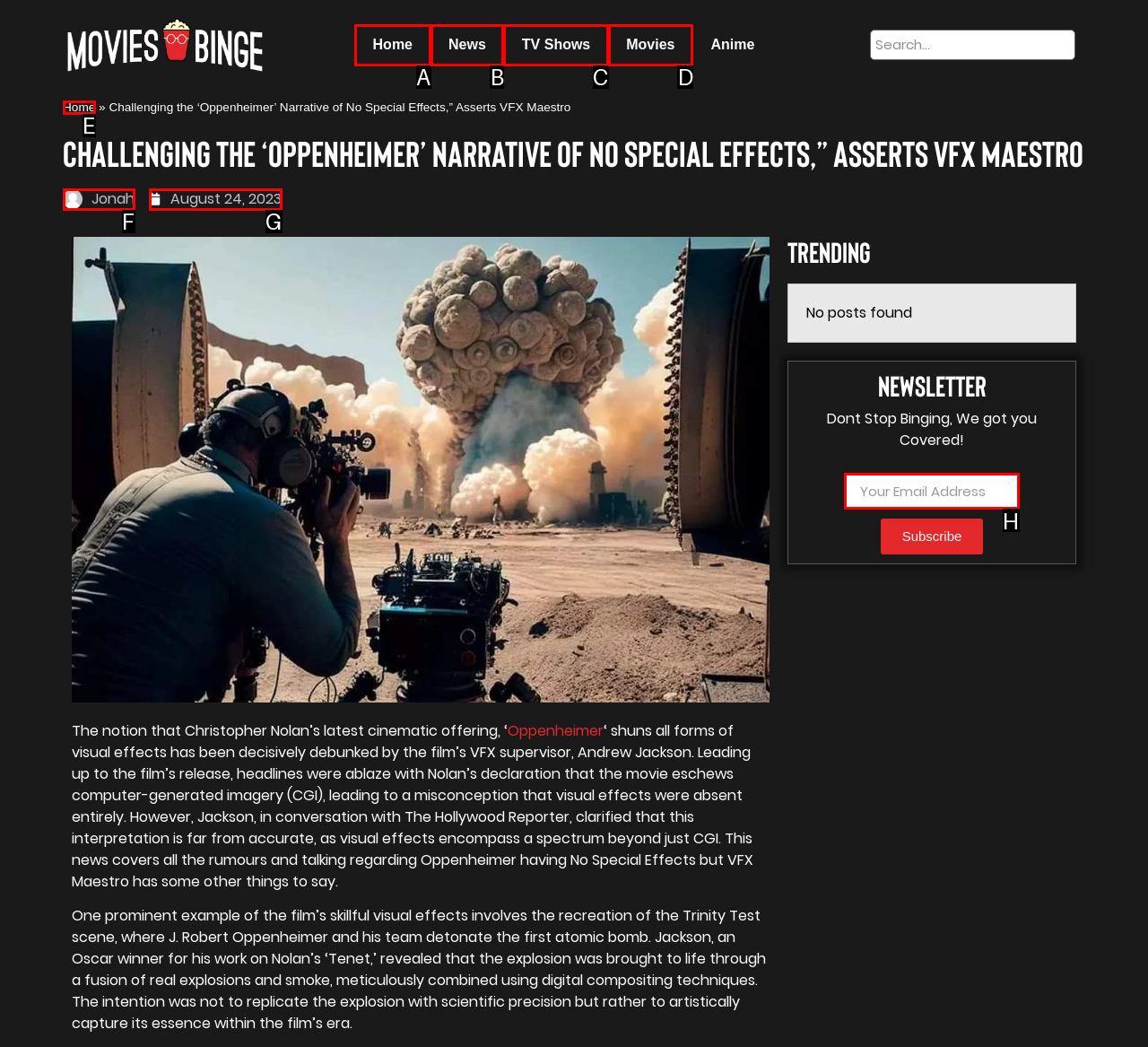Based on the description: TV Shows, identify the matching HTML element. Reply with the letter of the correct option directly.

C